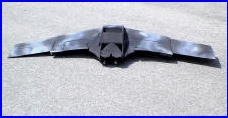Give a one-word or phrase response to the following question: What is the benefit of the UMAAV's morphing mechanism?

Improved functionality